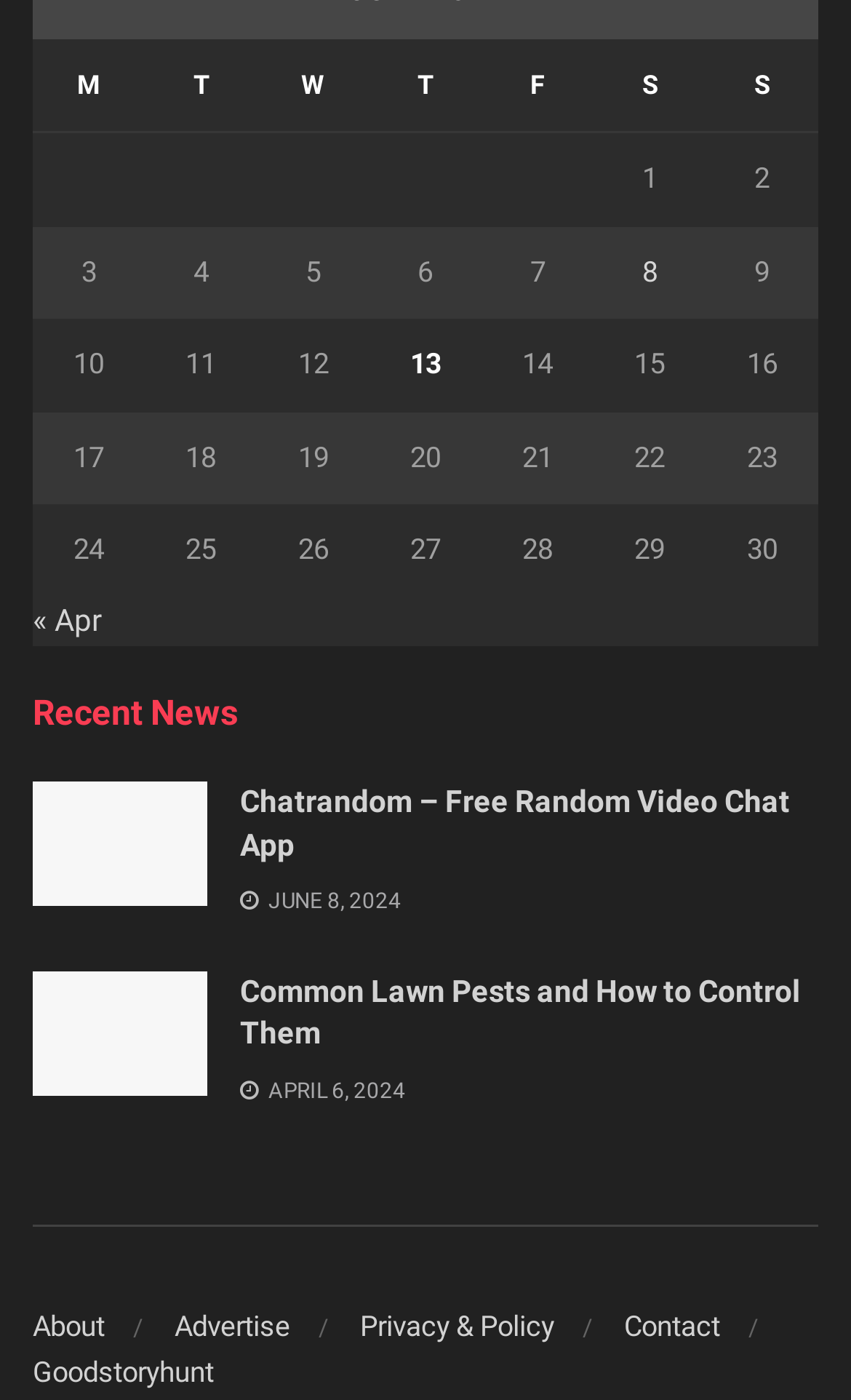Pinpoint the bounding box coordinates of the clickable element to carry out the following instruction: "Check the 'Common Lawn Pests and How to Control Them' article."

[0.038, 0.693, 0.244, 0.783]